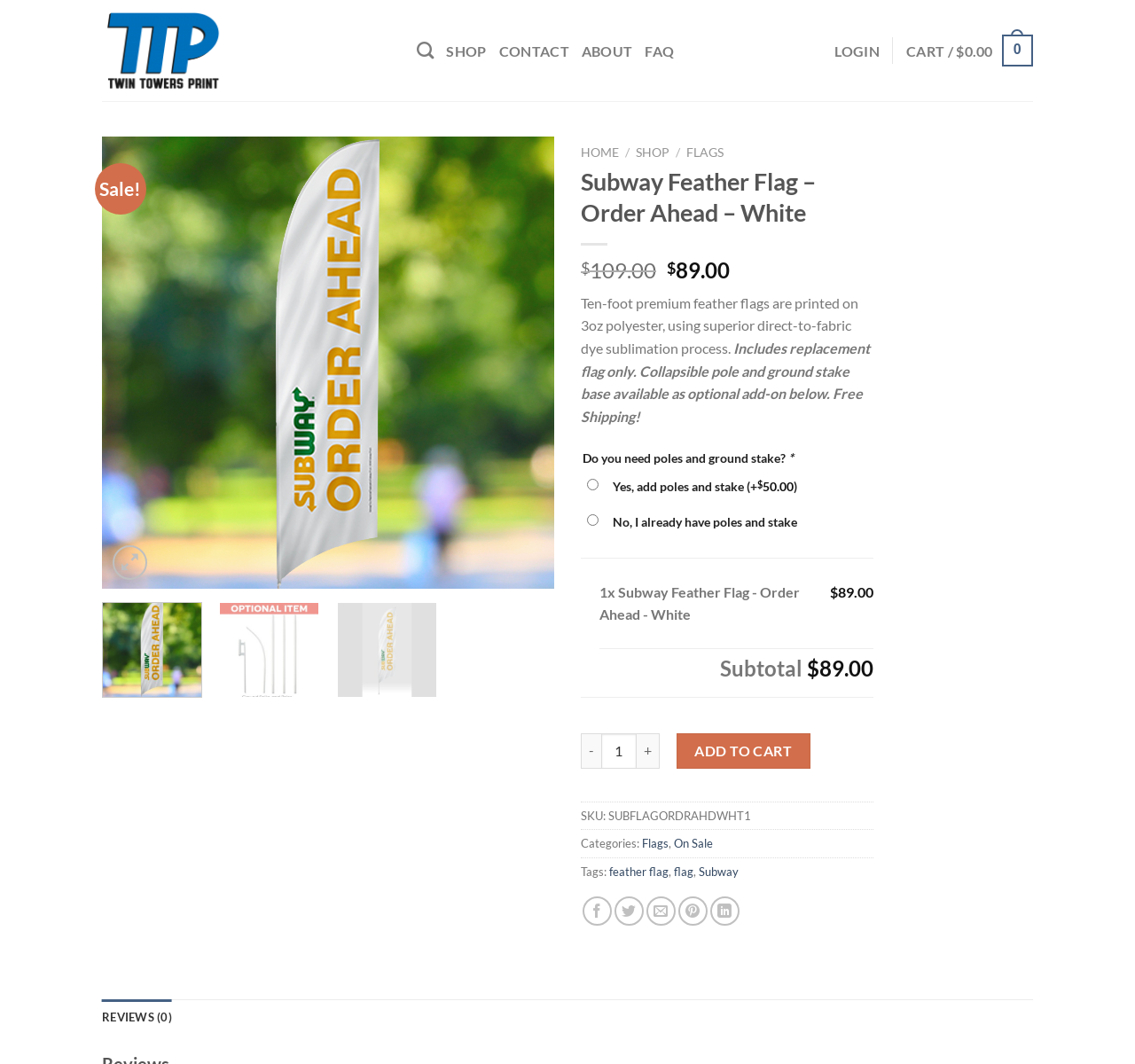Locate the bounding box coordinates of the region to be clicked to comply with the following instruction: "View product details". The coordinates must be four float numbers between 0 and 1, in the form [left, top, right, bottom].

[0.09, 0.0, 0.344, 0.095]